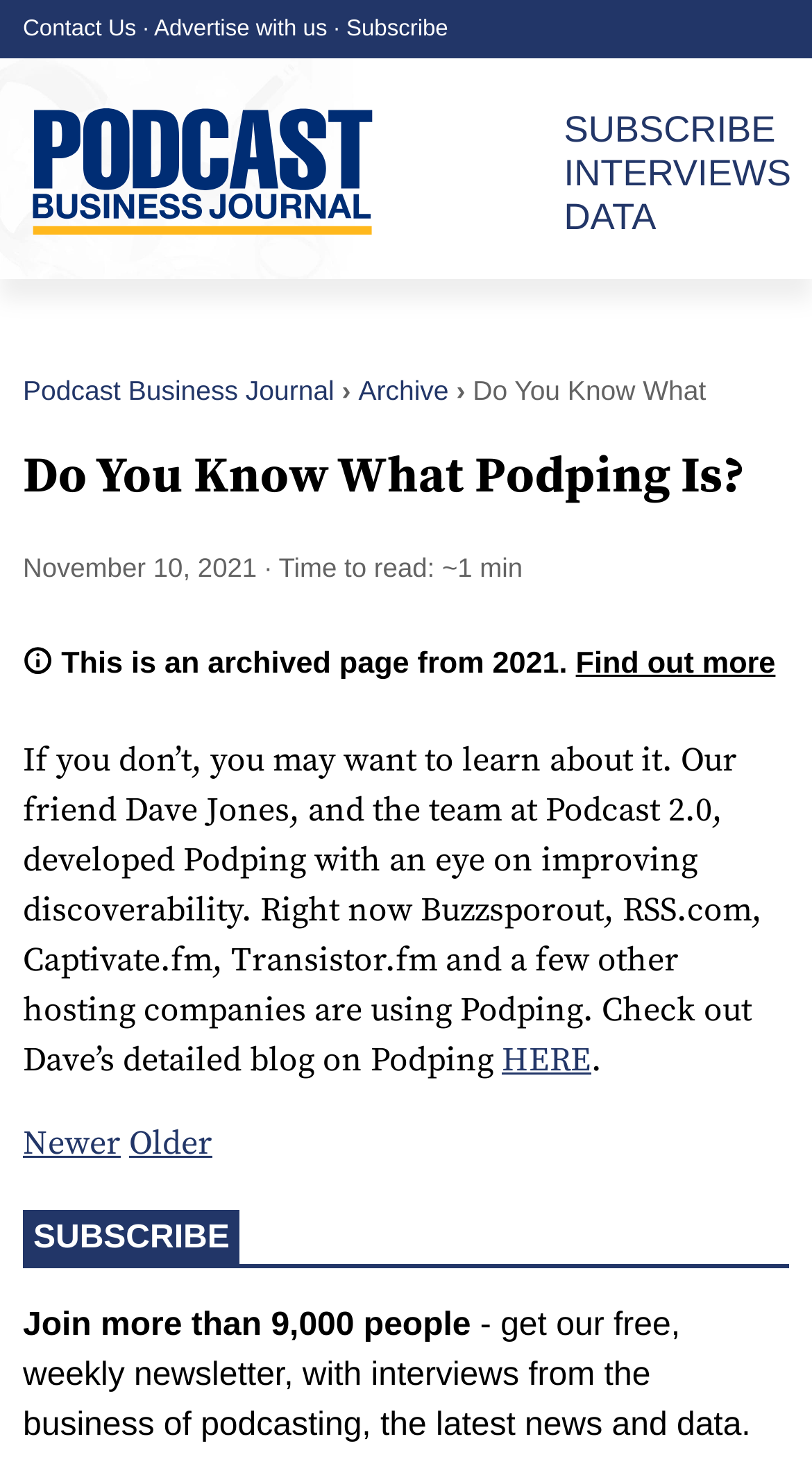Please provide a brief answer to the following inquiry using a single word or phrase:
How many hosting companies are using Podping?

5